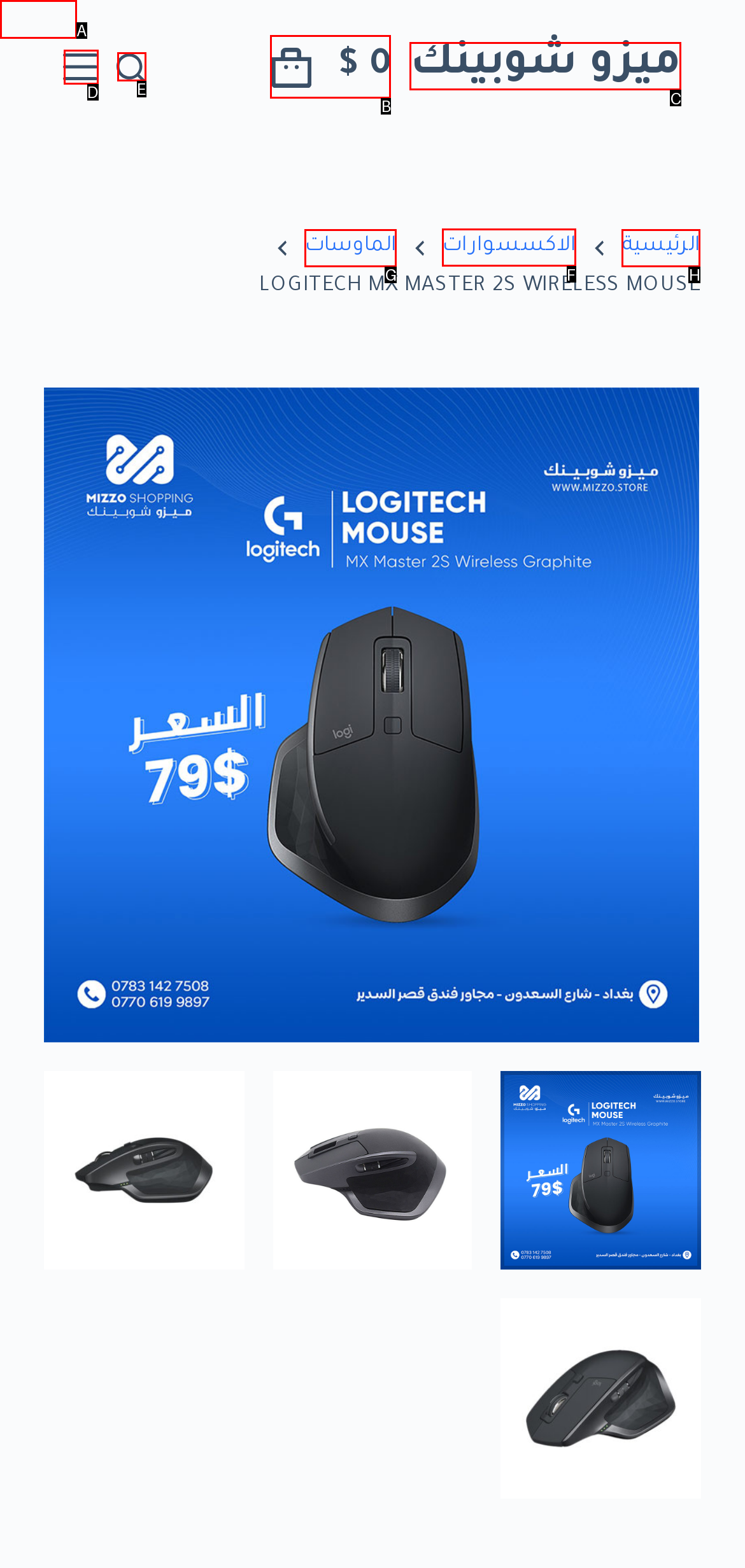Select the correct HTML element to complete the following task: Go to electronic music page
Provide the letter of the choice directly from the given options.

None